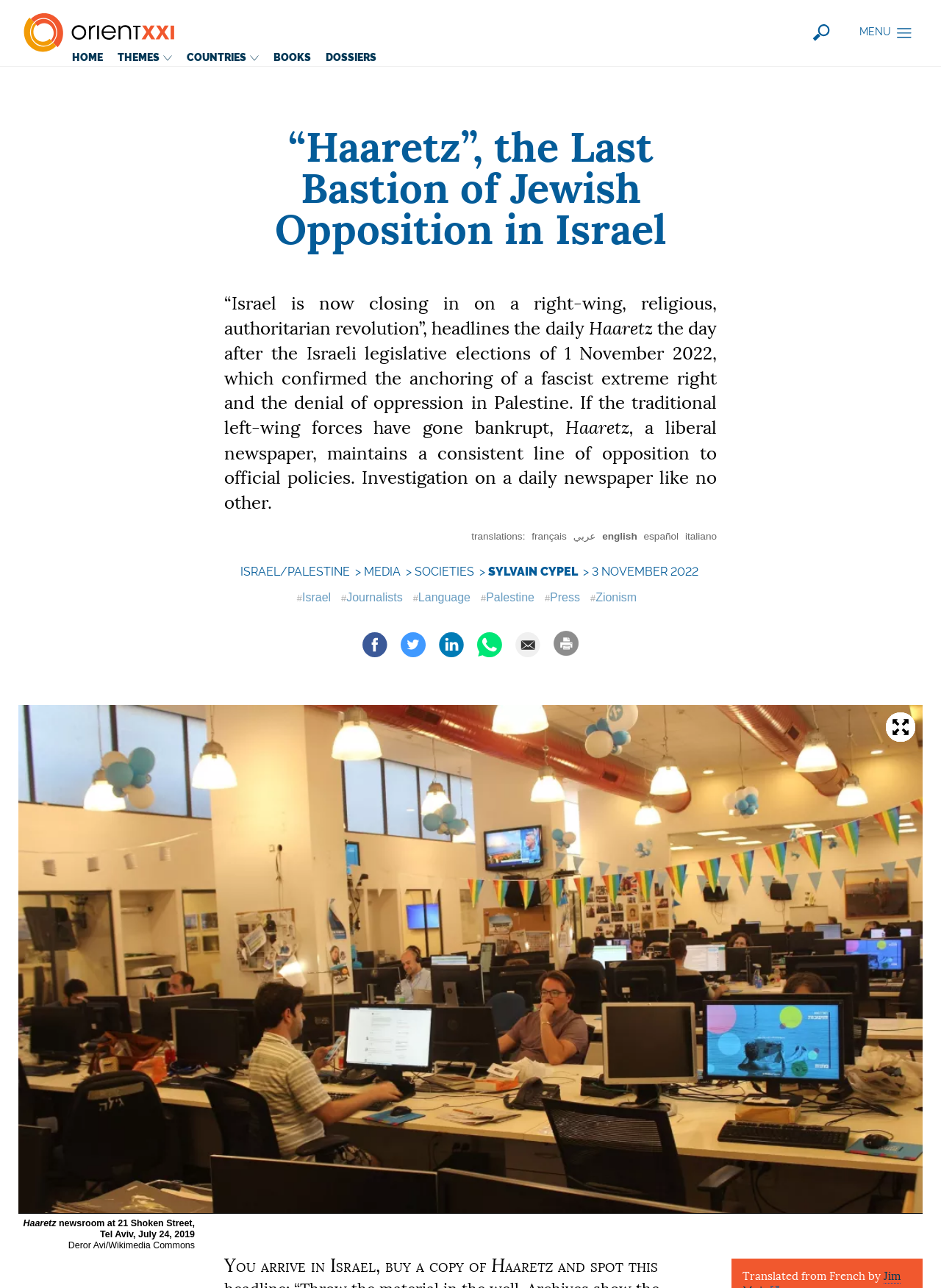Provide a brief response using a word or short phrase to this question:
What is the language of the original article?

French